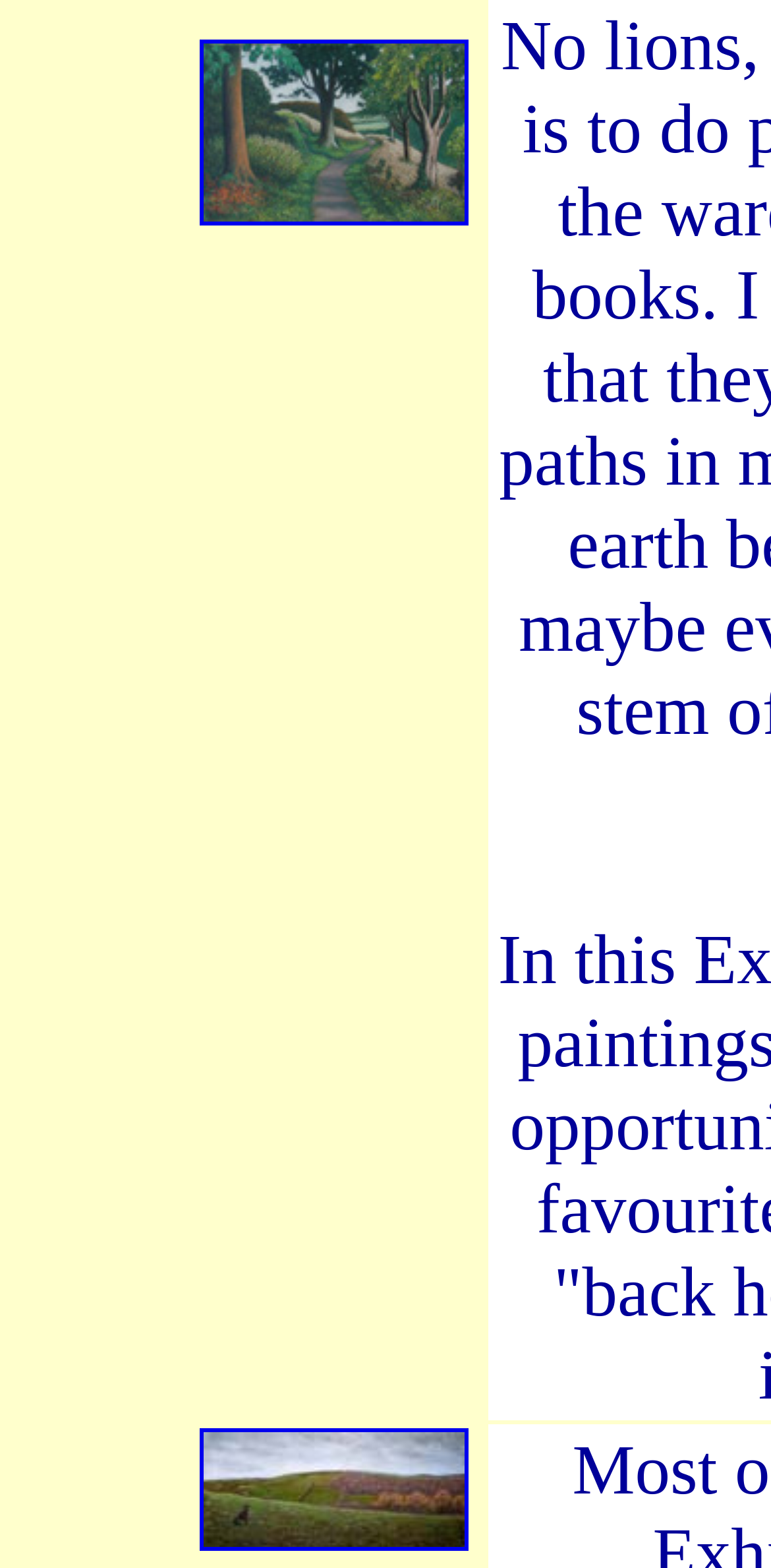Using the webpage screenshot, find the UI element described by alt="Under the trees, Castle Hill". Provide the bounding box coordinates in the format (top-left x, top-left y, bottom-right x, bottom-right y), ensuring all values are floating point numbers between 0 and 1.

[0.258, 0.128, 0.607, 0.149]